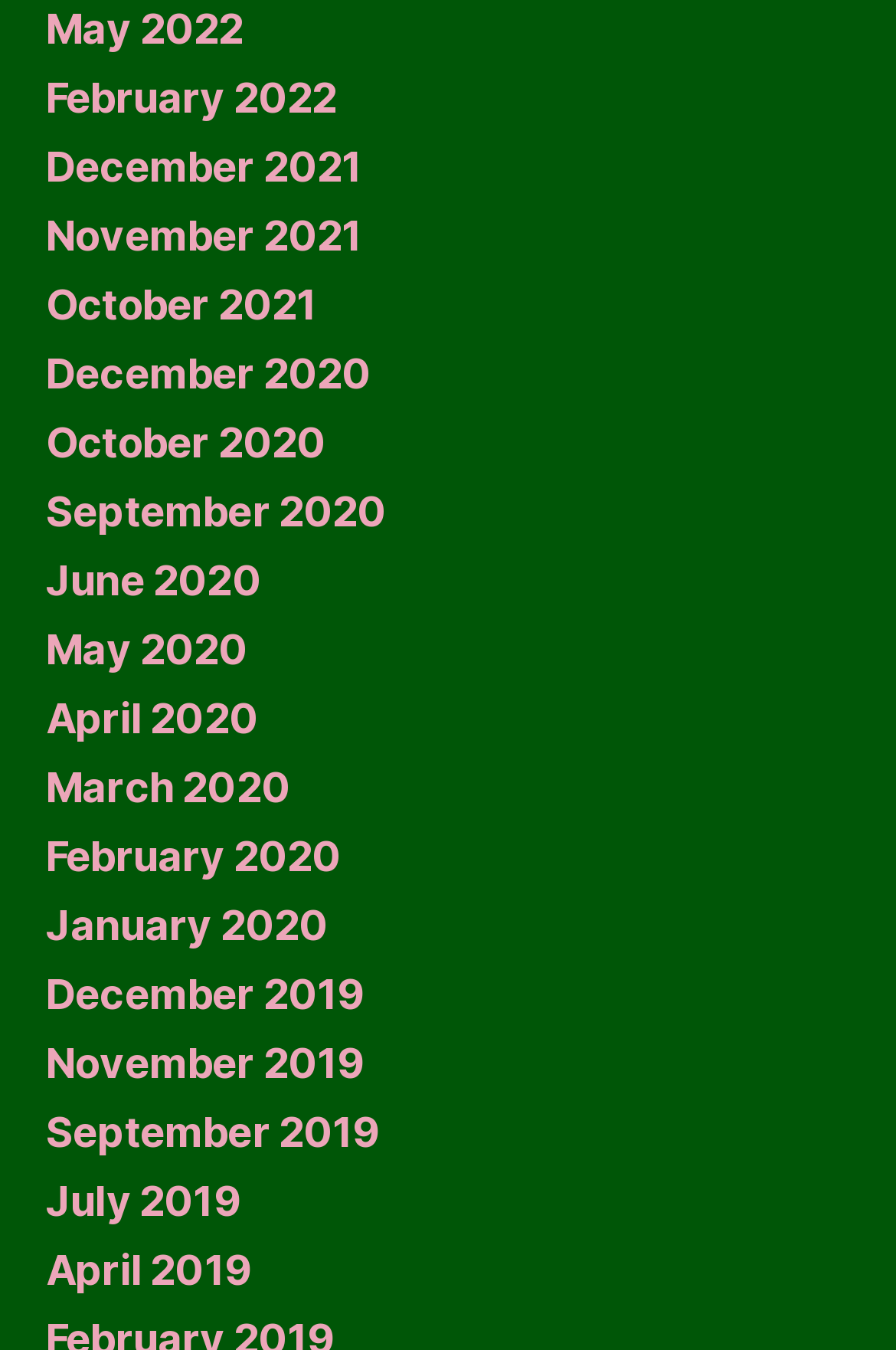Locate the coordinates of the bounding box for the clickable region that fulfills this instruction: "view February 2022".

[0.051, 0.054, 0.376, 0.09]